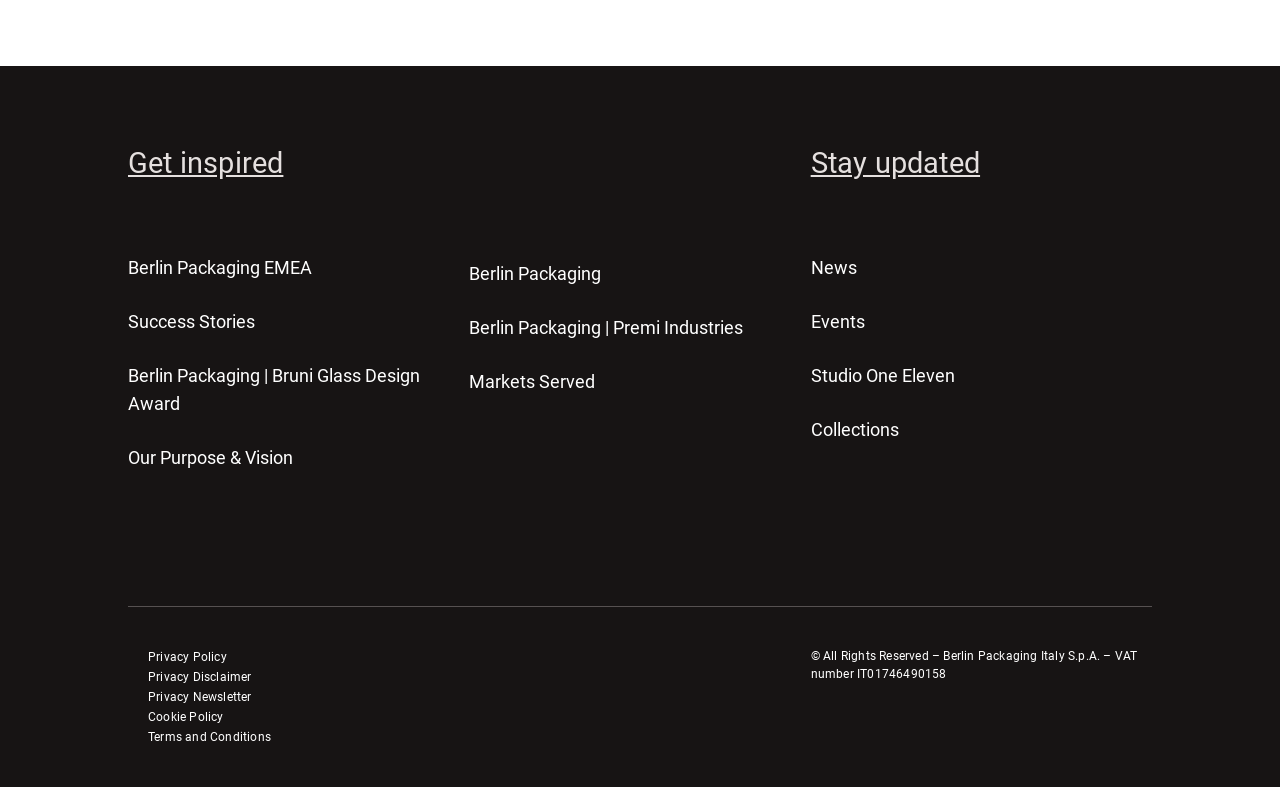Kindly respond to the following question with a single word or a brief phrase: 
How many headings are on the webpage?

2